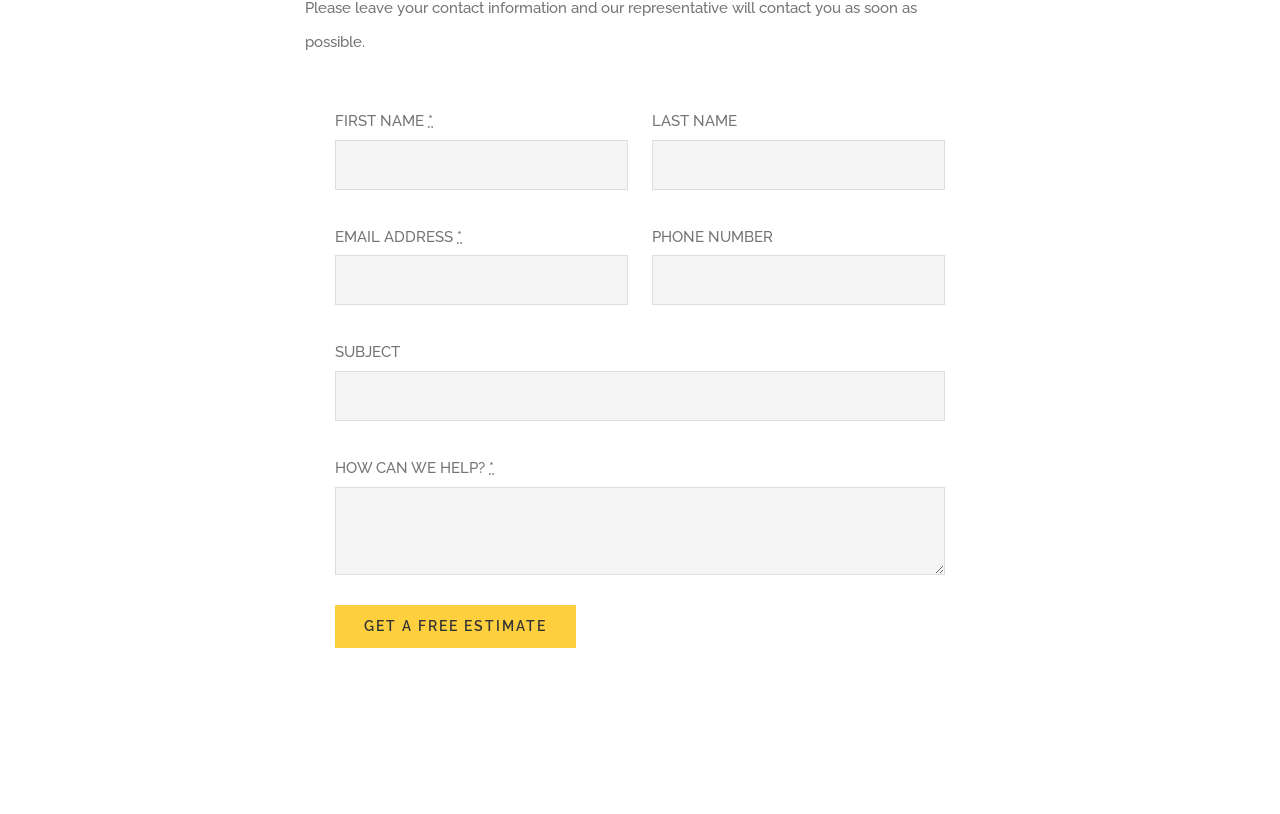What is the label of the fourth textbox?
Please provide a comprehensive answer to the question based on the webpage screenshot.

The fourth textbox on the webpage is labeled 'PHONE NUMBER', which is a field for users to enter their phone number.